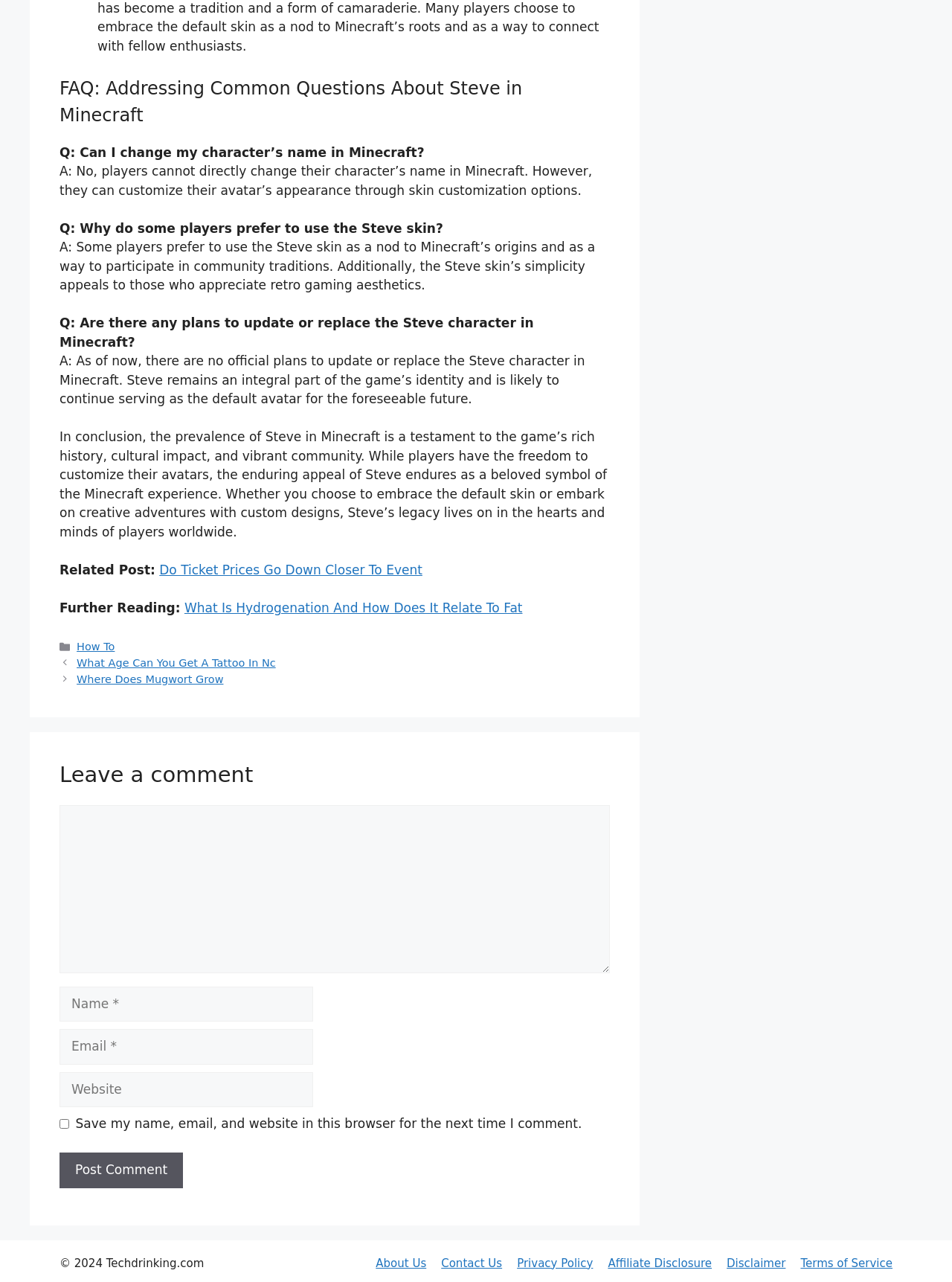Please provide a short answer using a single word or phrase for the question:
How many questions are answered in the FAQ?

4